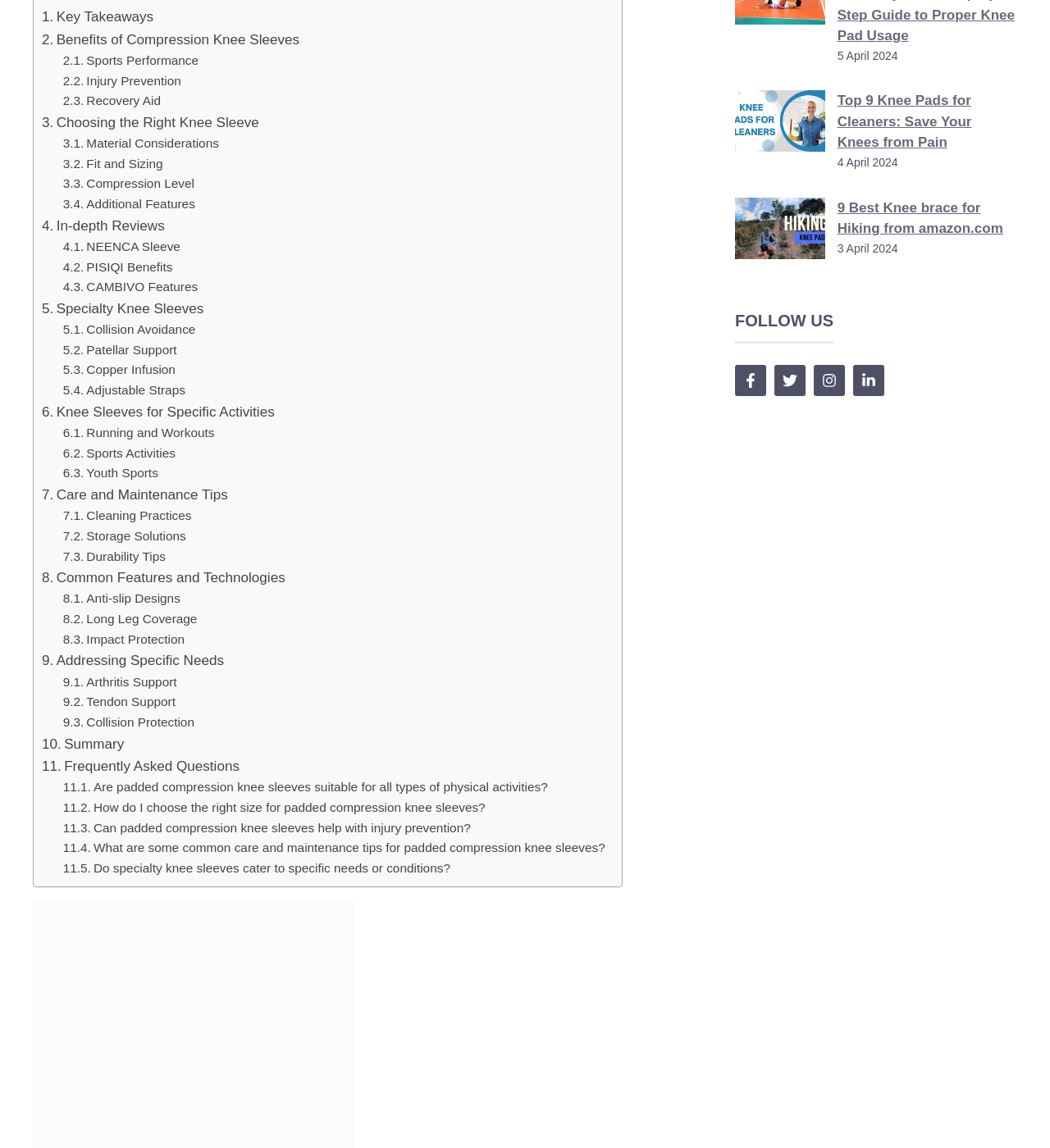How many social media links are there?
Based on the image, respond with a single word or phrase.

4